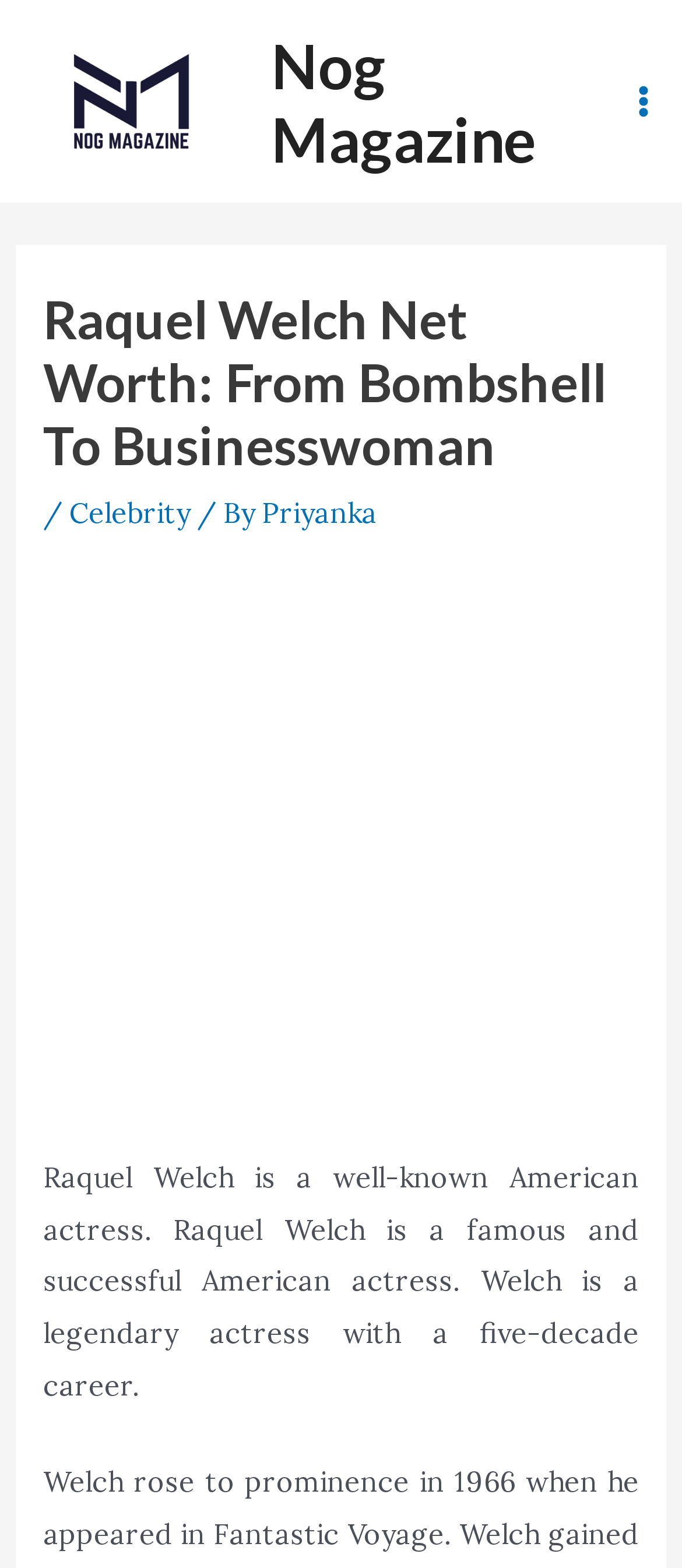Please provide a comprehensive response to the question based on the details in the image: Who is the author of the webpage content?

The webpage has a link 'Priyanka' with the text '/ By' which suggests that Priyanka is the author of the webpage content.